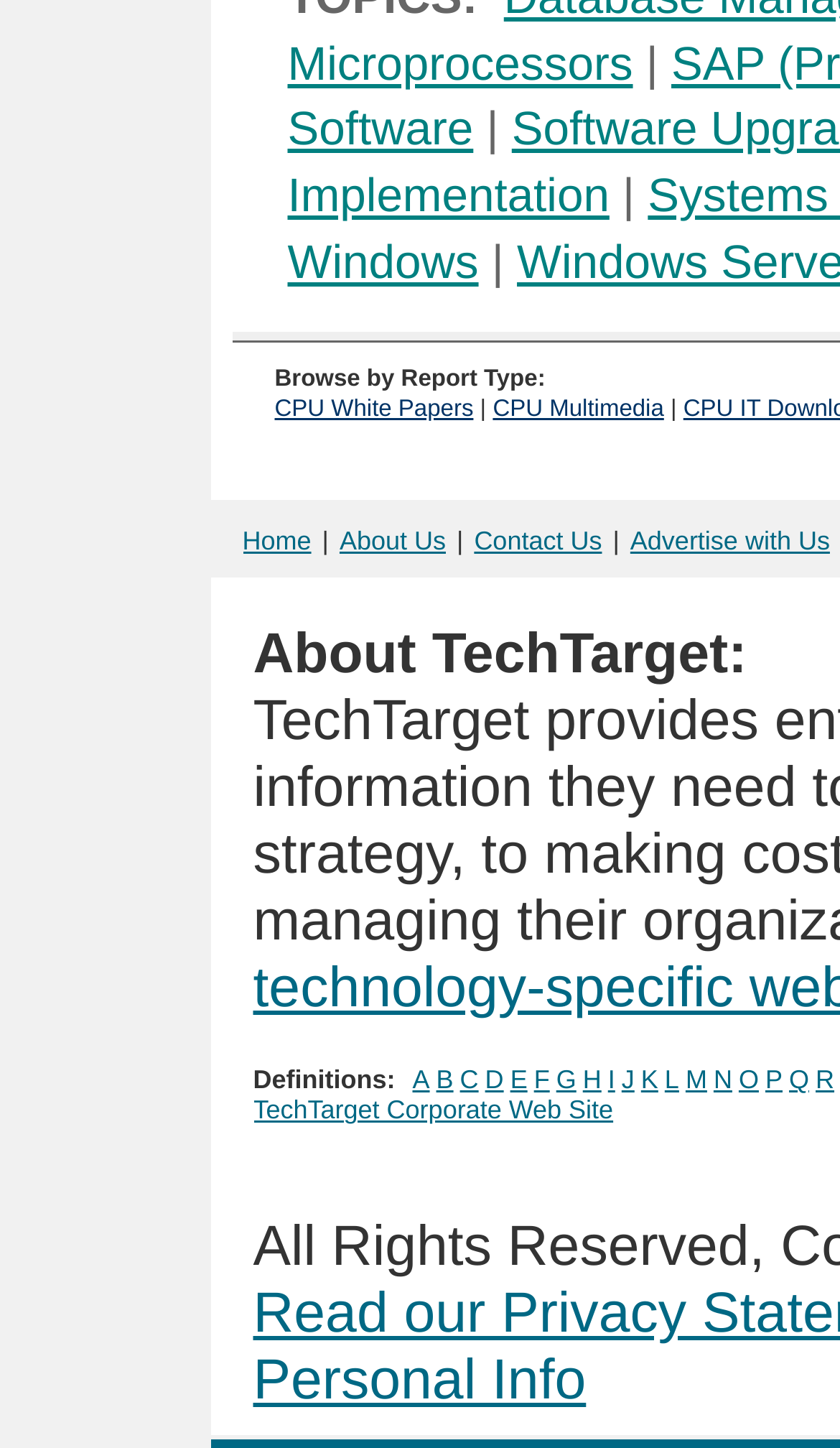How many links are there in the alphabetical list?
Please answer the question with as much detail and depth as you can.

I counted the links in the alphabetical list, starting from 'A' and ending at 'Z', and found a total of 26 links.